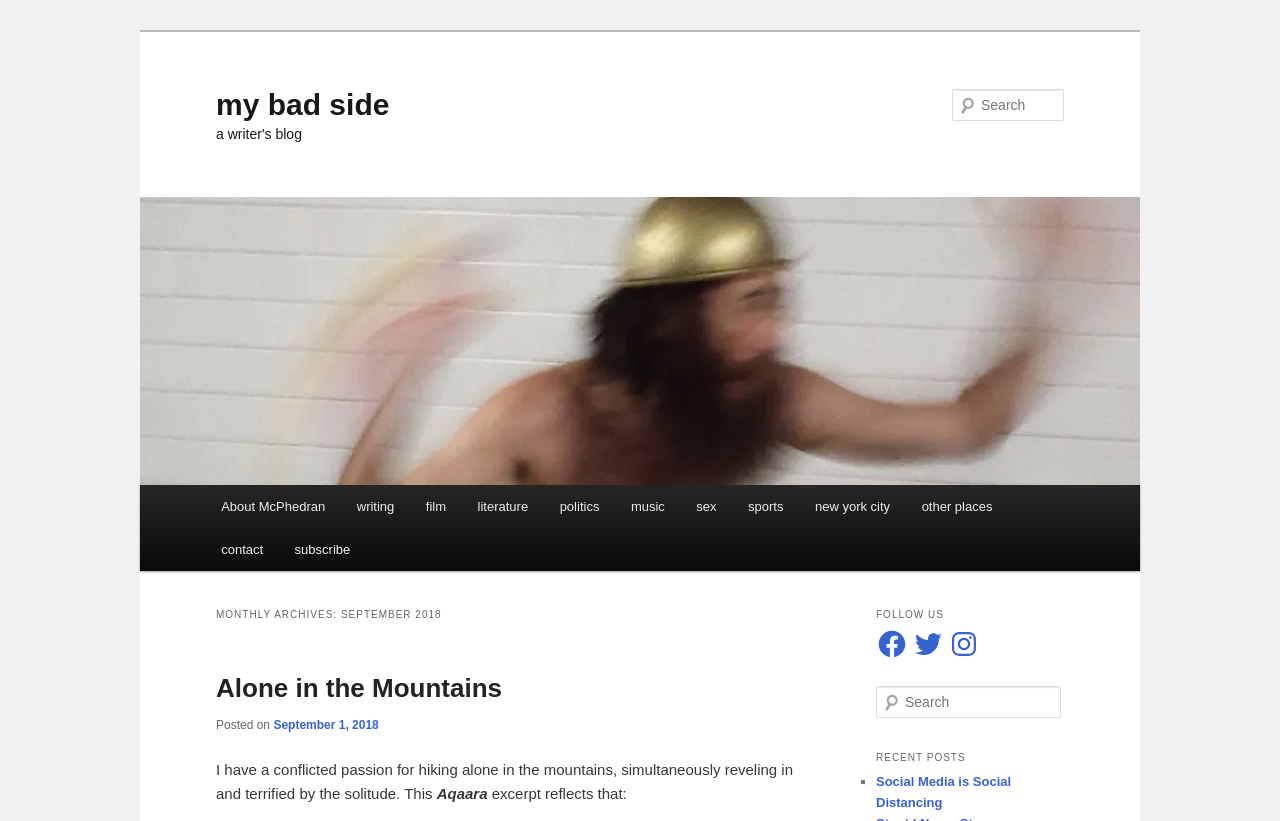Determine the primary headline of the webpage.

my bad side